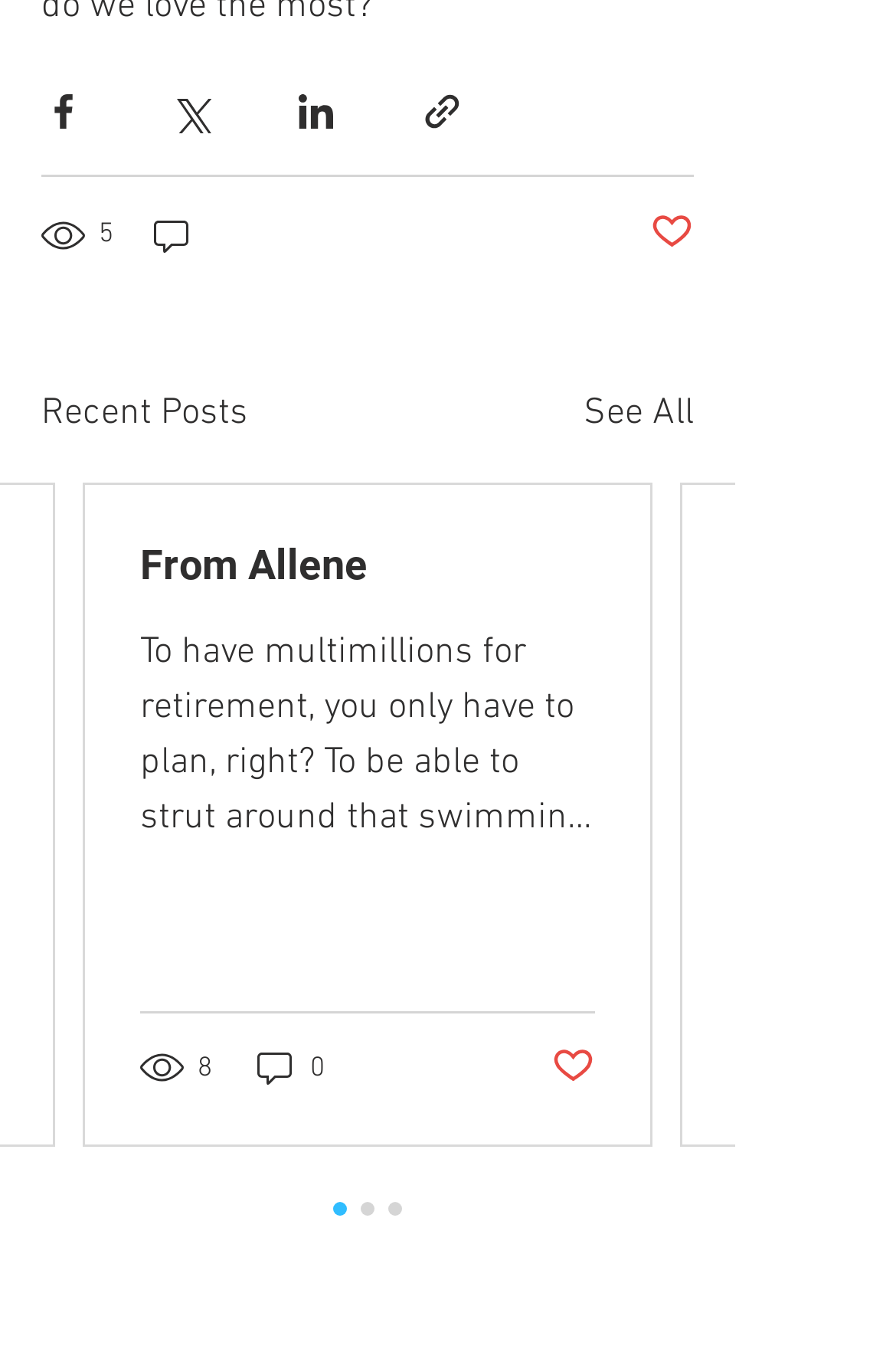How many comments does the first post have?
Provide a thorough and detailed answer to the question.

I looked at the first post and found the text '0 comments' which indicates the number of comments for that post.